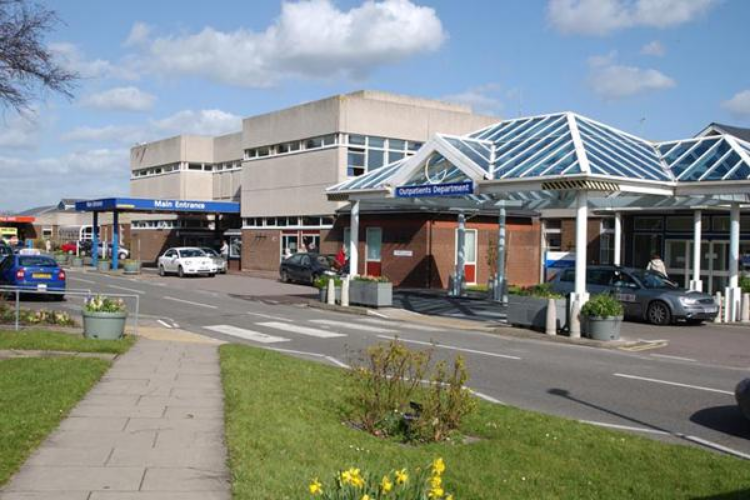Carefully examine the image and provide an in-depth answer to the question: What is the purpose of the landscaped gardens?

The surrounding area of the hospital complex features landscaped gardens with blooming flowers, which creates a welcoming and calming atmosphere for patients and visitors, making their experience more comfortable and pleasant.